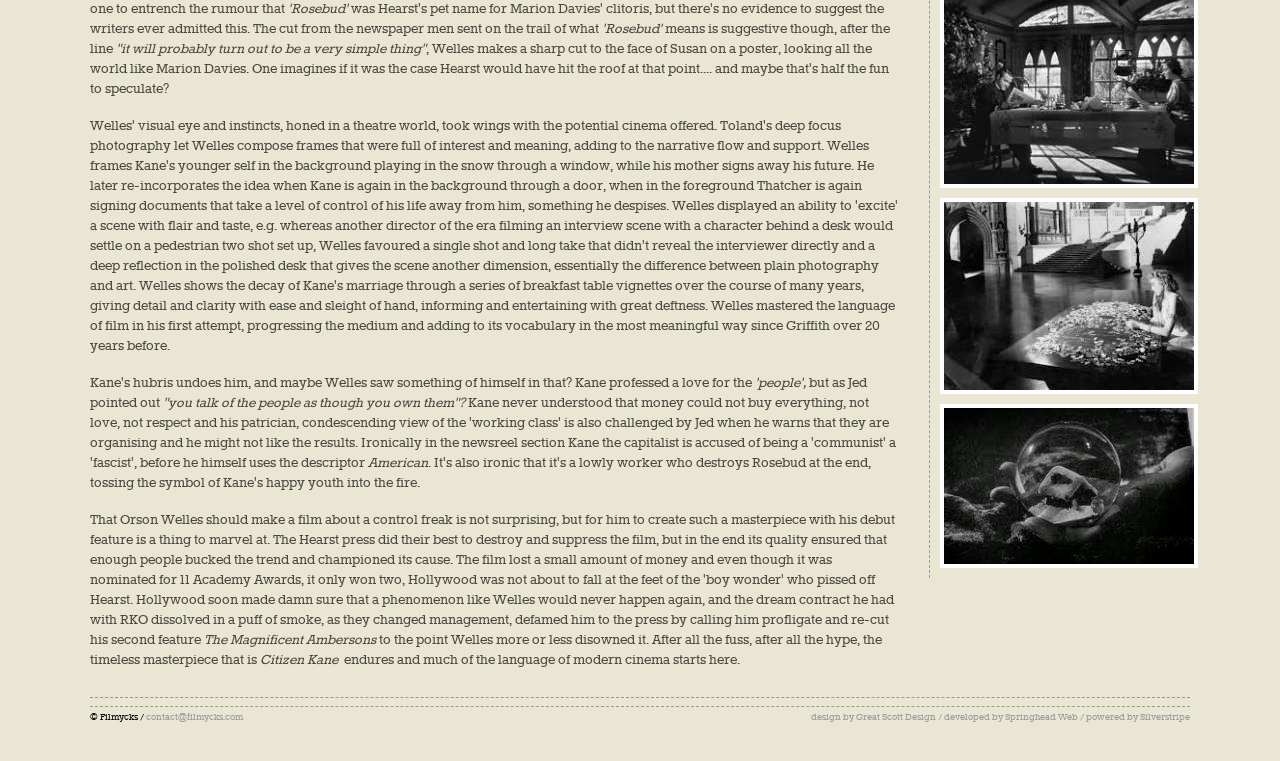Answer this question using a single word or a brief phrase:
How many images are on the webpage?

2